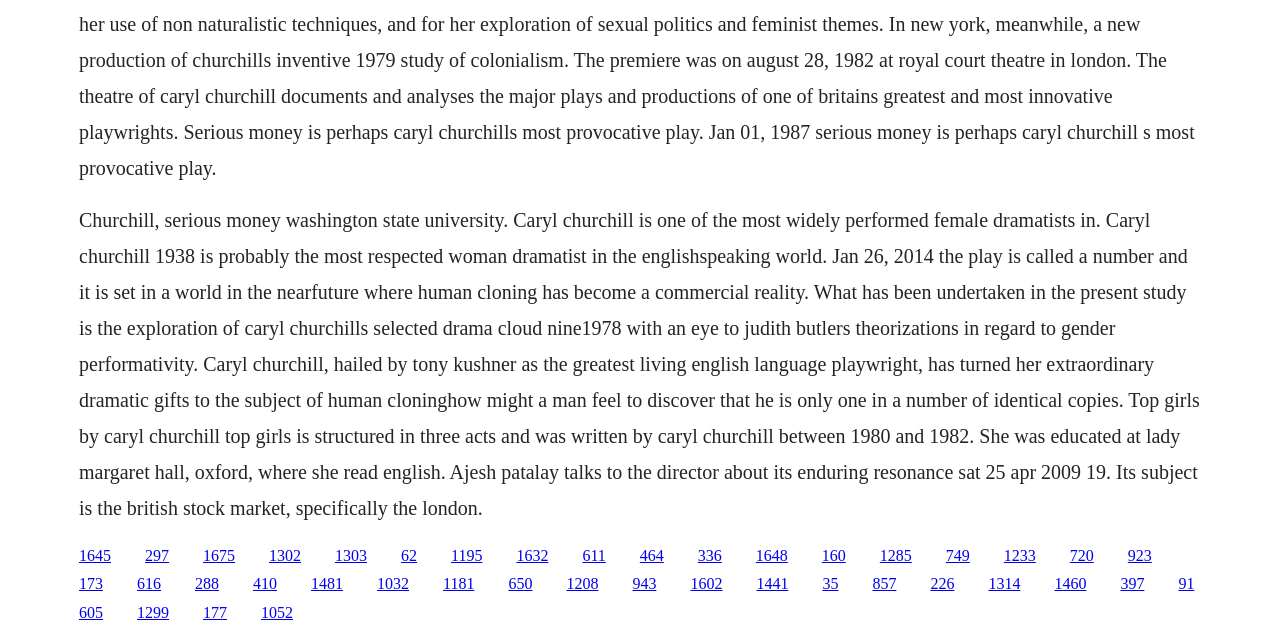What is the year Caryl Churchill was born?
Using the image as a reference, answer the question in detail.

The static text element mentions that Caryl Churchill was born in 1938, which is the answer to this question.